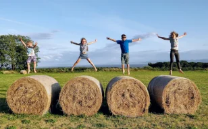Given the content of the image, can you provide a detailed answer to the question?
How many individuals are jumping on the hay?

The caption states 'four individuals joyfully leap atop round bales of hay', which clearly indicates the number of people jumping on the hay is four.